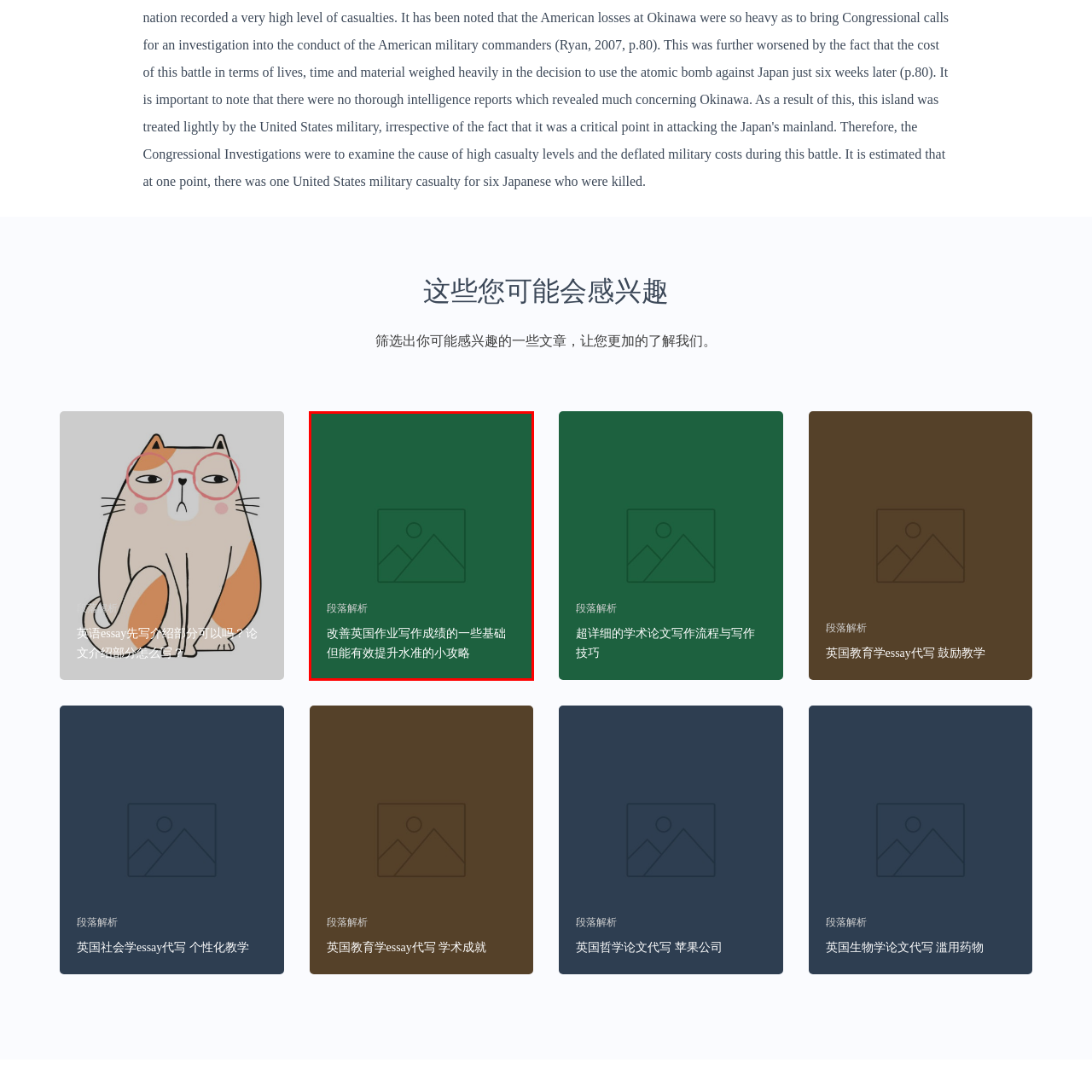Give an in-depth description of the image within the red border.

This image features a minimalistic design with a solid green background. At the top, there is a placeholder icon representing an image, symbolizing visual content. Below the icon, a caption reads: "改善英国作业写作成绩的一些基础但能有效提升水准的小攻略," which translates to "Some basic but effective strategies to improve your writing scores in UK assignments." This suggests that the accompanying article offers practical advice aimed at students seeking to enhance their academic writing skills, particularly in the context of UK educational standards. The overall aesthetic is clean and focused, emphasizing the informative nature of the content.